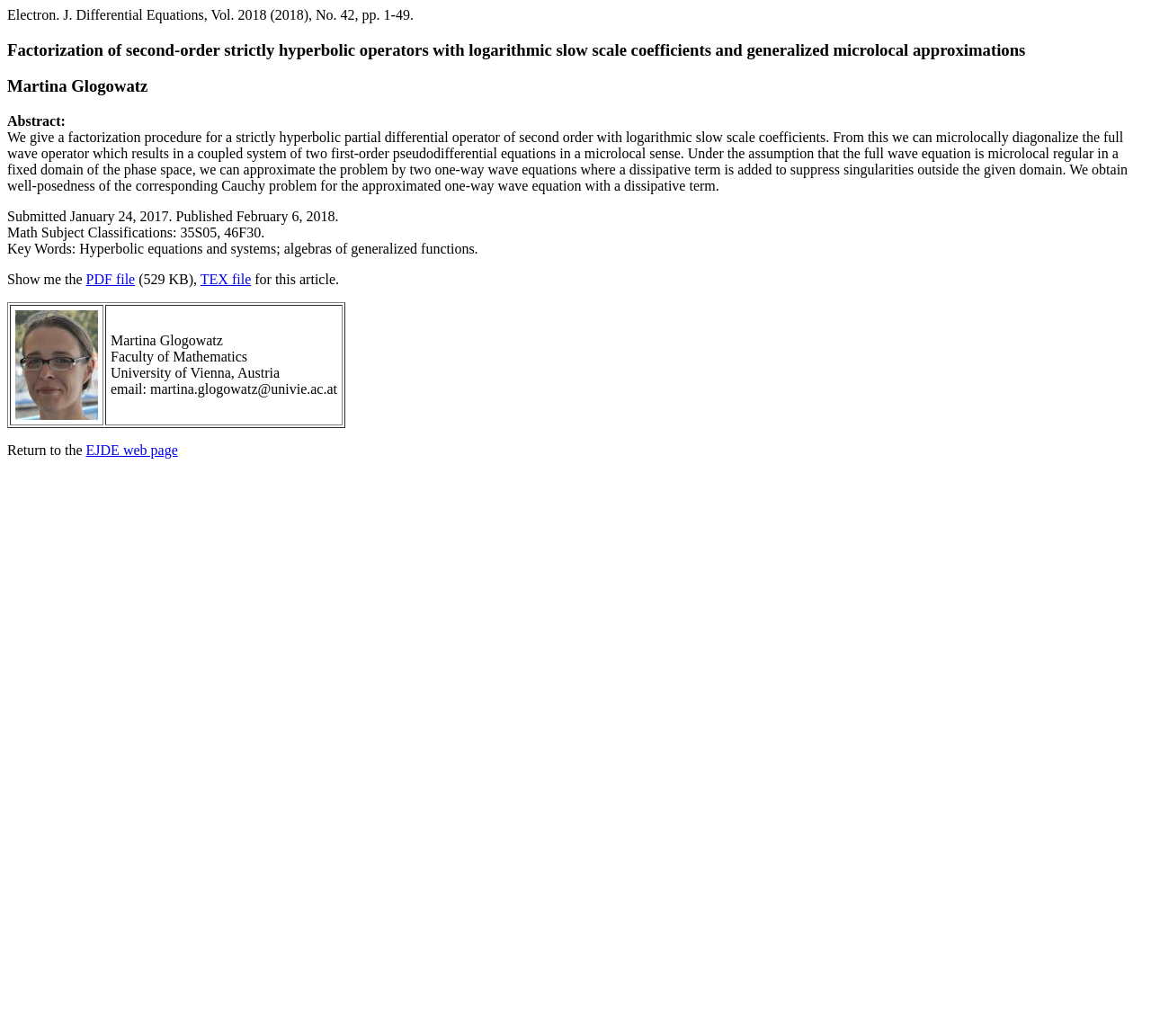Mark the bounding box of the element that matches the following description: "EJDE web page".

[0.075, 0.427, 0.154, 0.442]